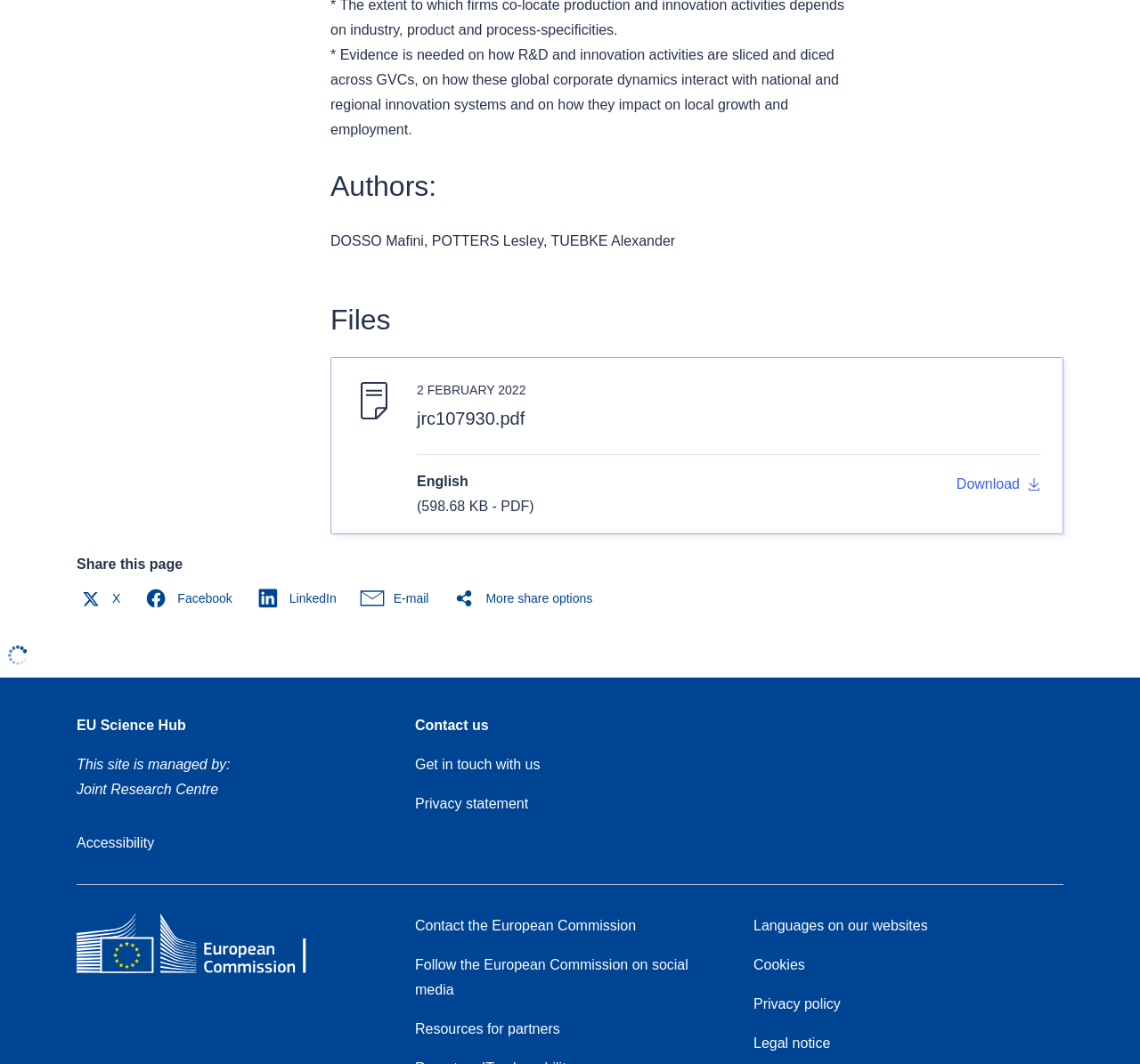What is the language of the webpage?
Based on the image, answer the question with as much detail as possible.

Based on the StaticText element with ID 897, the language of the webpage is English, which is indicated by the text 'English' next to the file name 'jrc107930.pdf'.